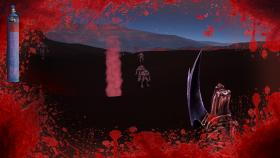Review the image closely and give a comprehensive answer to the question: What is the purpose of the red tank on the left side?

The red tank on the left side of the image likely relates to the game's survival mechanics, specifically the oxygen supply in an alien or hostile setting, which is a crucial aspect of the game's survival genre.